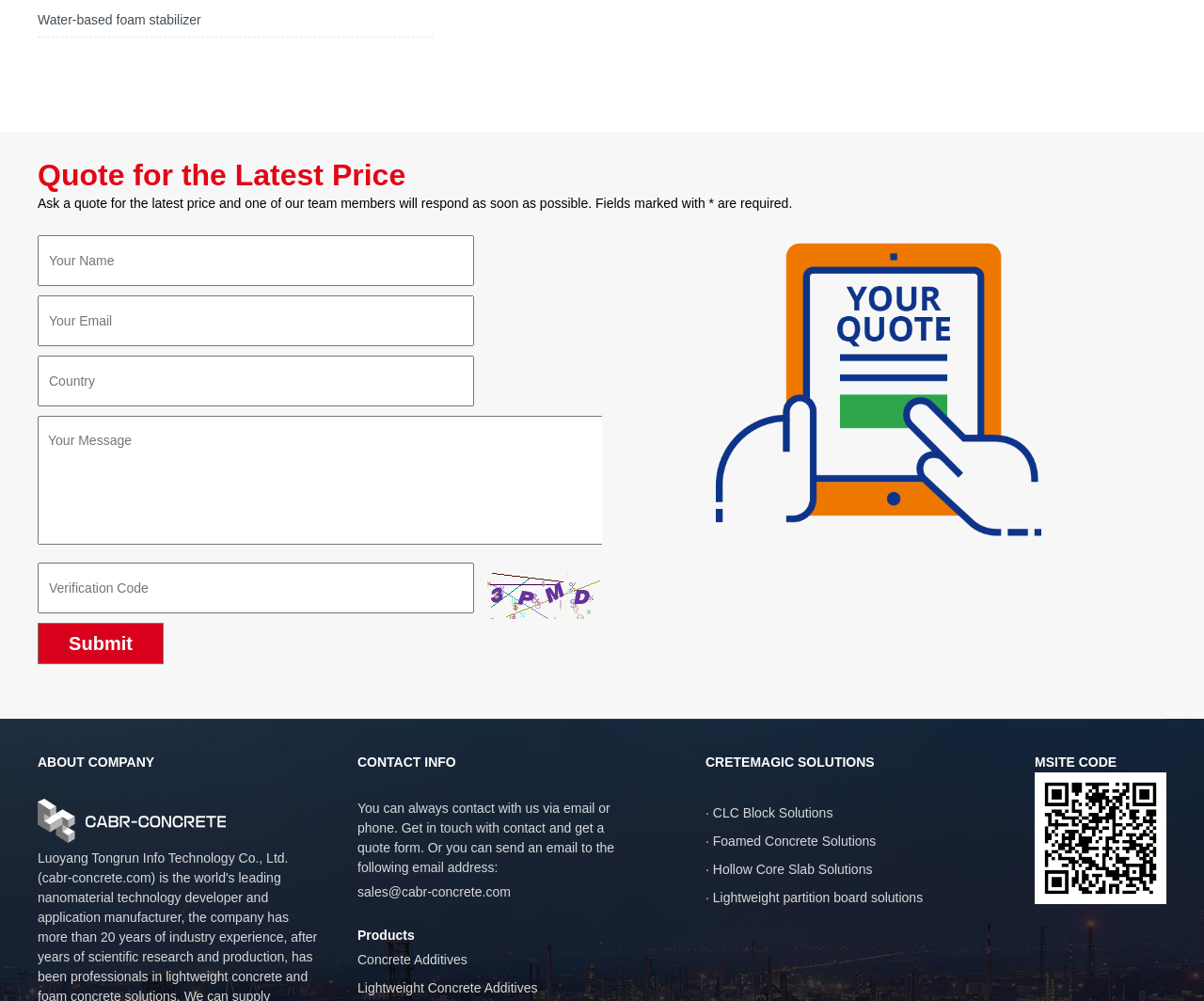Identify the bounding box coordinates for the UI element mentioned here: "value="Submit"". Provide the coordinates as four float values between 0 and 1, i.e., [left, top, right, bottom].

[0.031, 0.622, 0.136, 0.664]